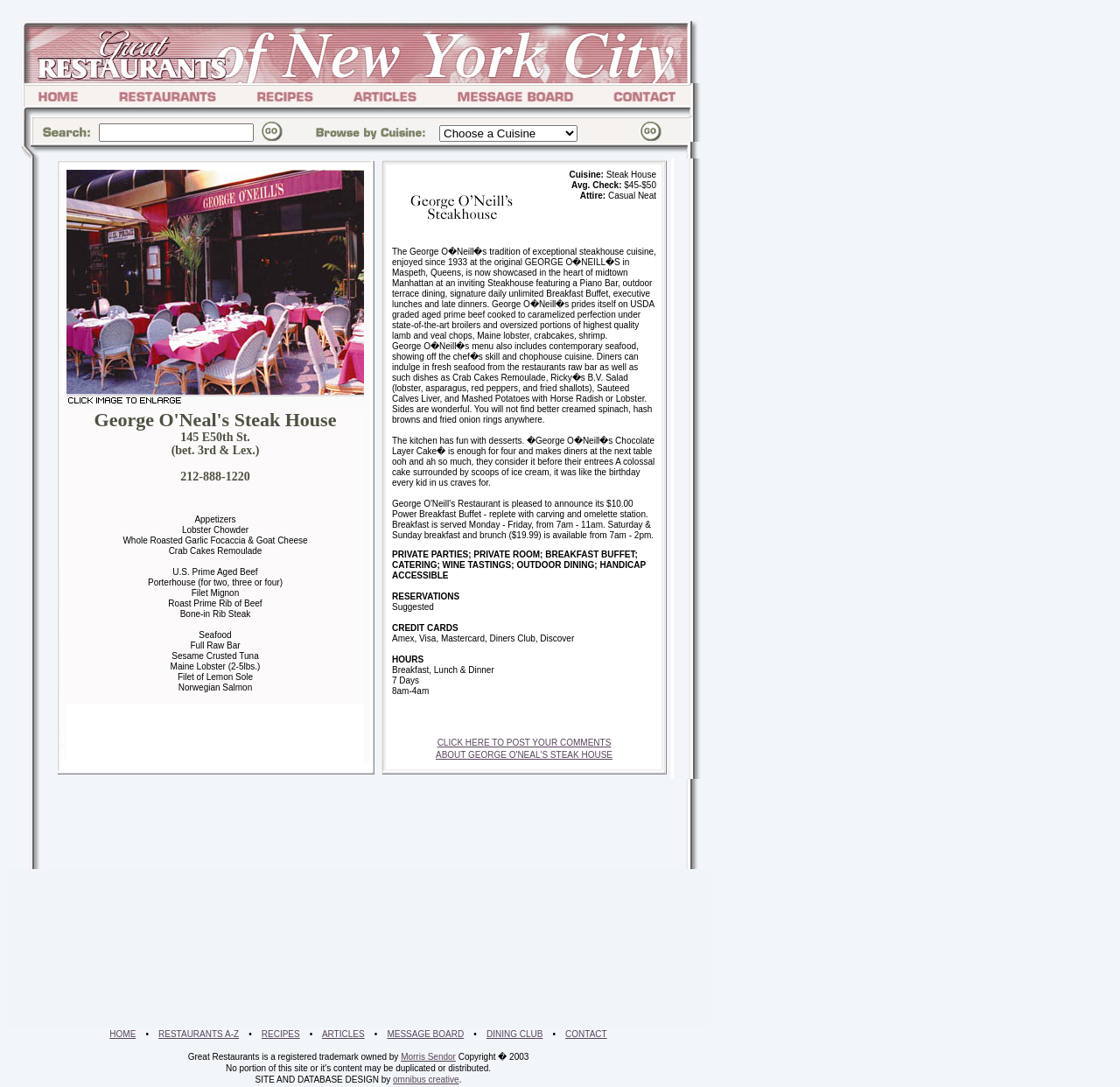Identify the bounding box coordinates of the area that should be clicked in order to complete the given instruction: "View a larger detail of George O'Neal's Steak House". The bounding box coordinates should be four float numbers between 0 and 1, i.e., [left, top, right, bottom].

[0.059, 0.156, 0.325, 0.363]